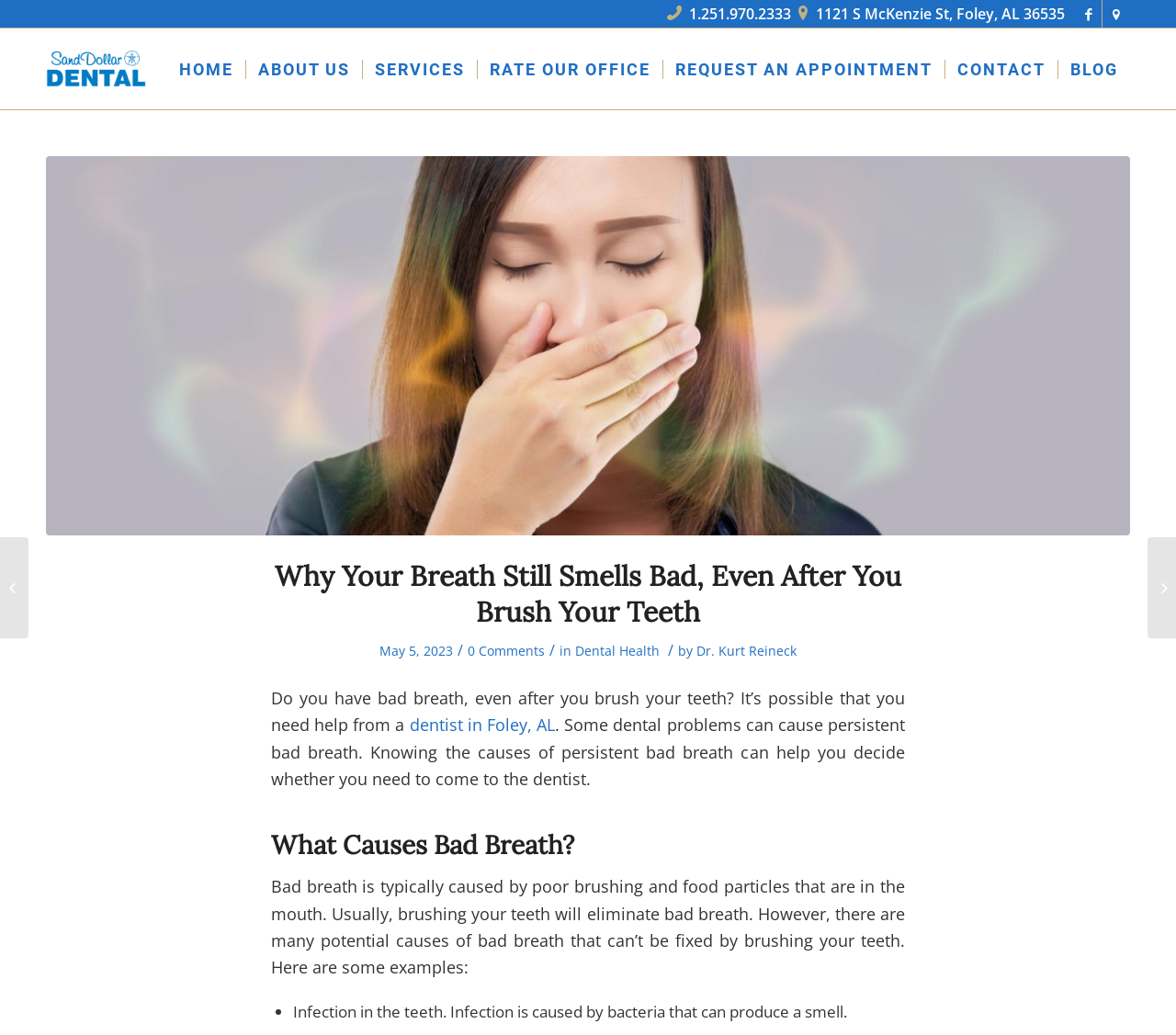Please determine the bounding box coordinates for the element with the description: "Dr. Kurt Reineck".

[0.592, 0.62, 0.677, 0.637]